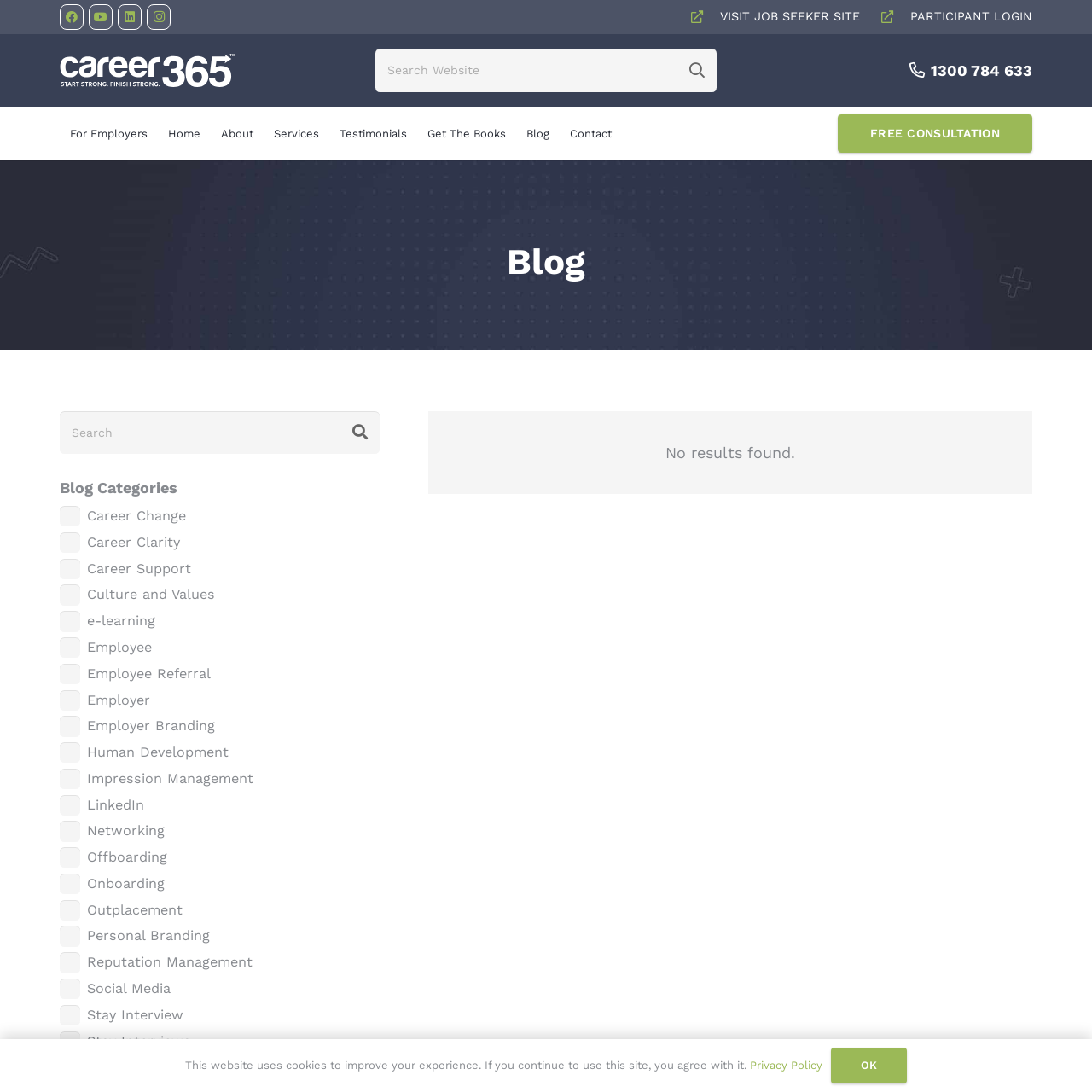Locate the bounding box coordinates of the clickable element to fulfill the following instruction: "Filter by Career Change category". Provide the coordinates as four float numbers between 0 and 1 in the format [left, top, right, bottom].

[0.055, 0.463, 0.074, 0.482]